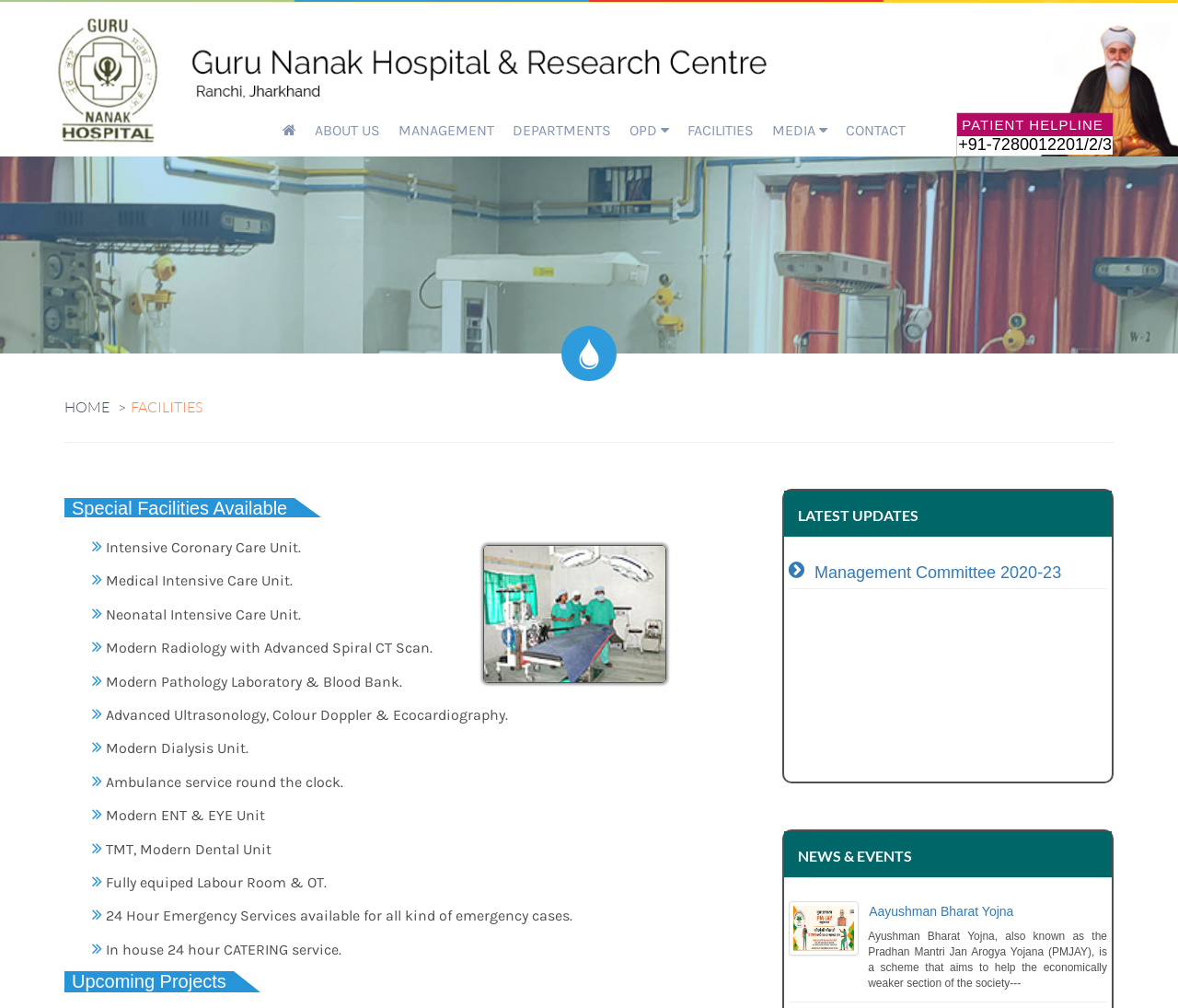Predict the bounding box coordinates of the UI element that matches this description: "Management Committee 2020-23". The coordinates should be in the format [left, top, right, bottom] with each value between 0 and 1.

[0.691, 0.56, 0.94, 0.578]